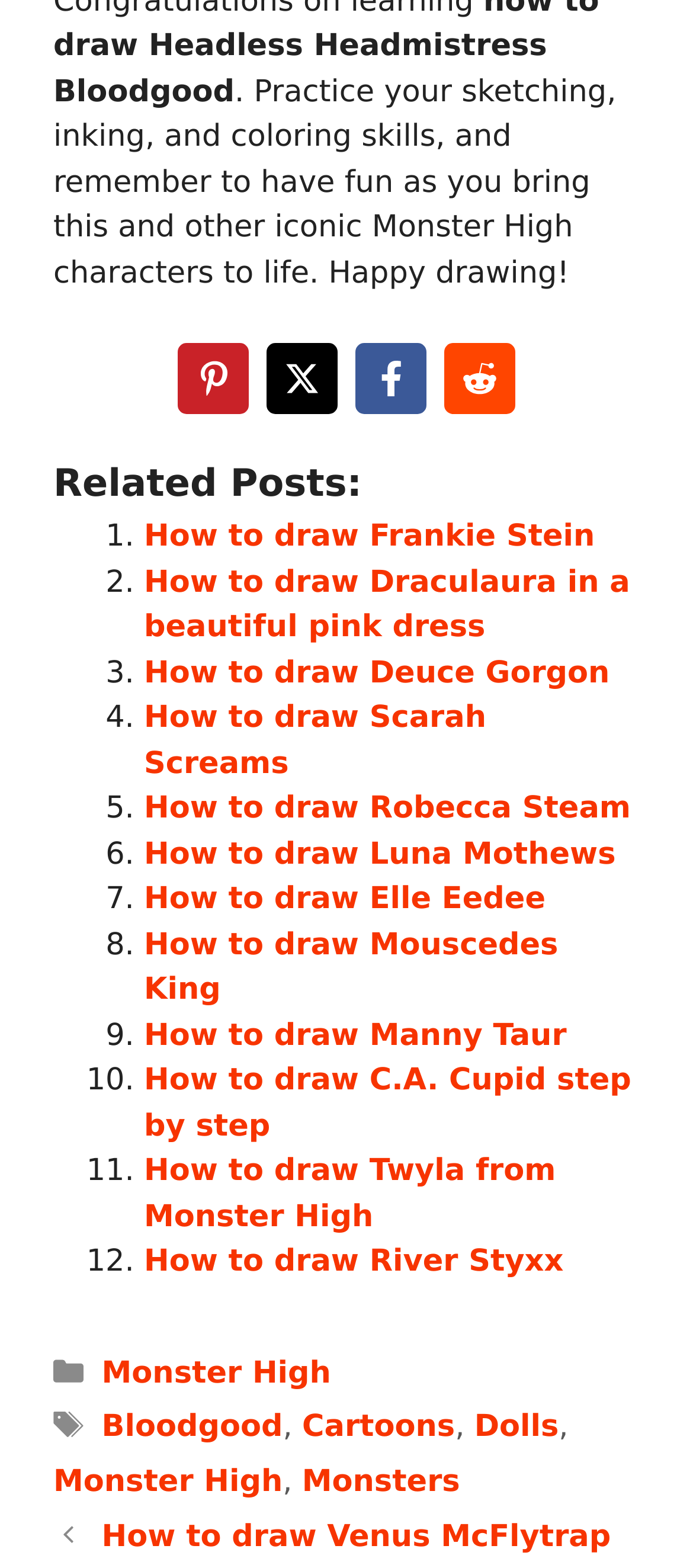Given the element description Monster High, predict the bounding box coordinates for the UI element in the webpage screenshot. The format should be (top-left x, top-left y, bottom-right x, bottom-right y), and the values should be between 0 and 1.

[0.077, 0.934, 0.408, 0.957]